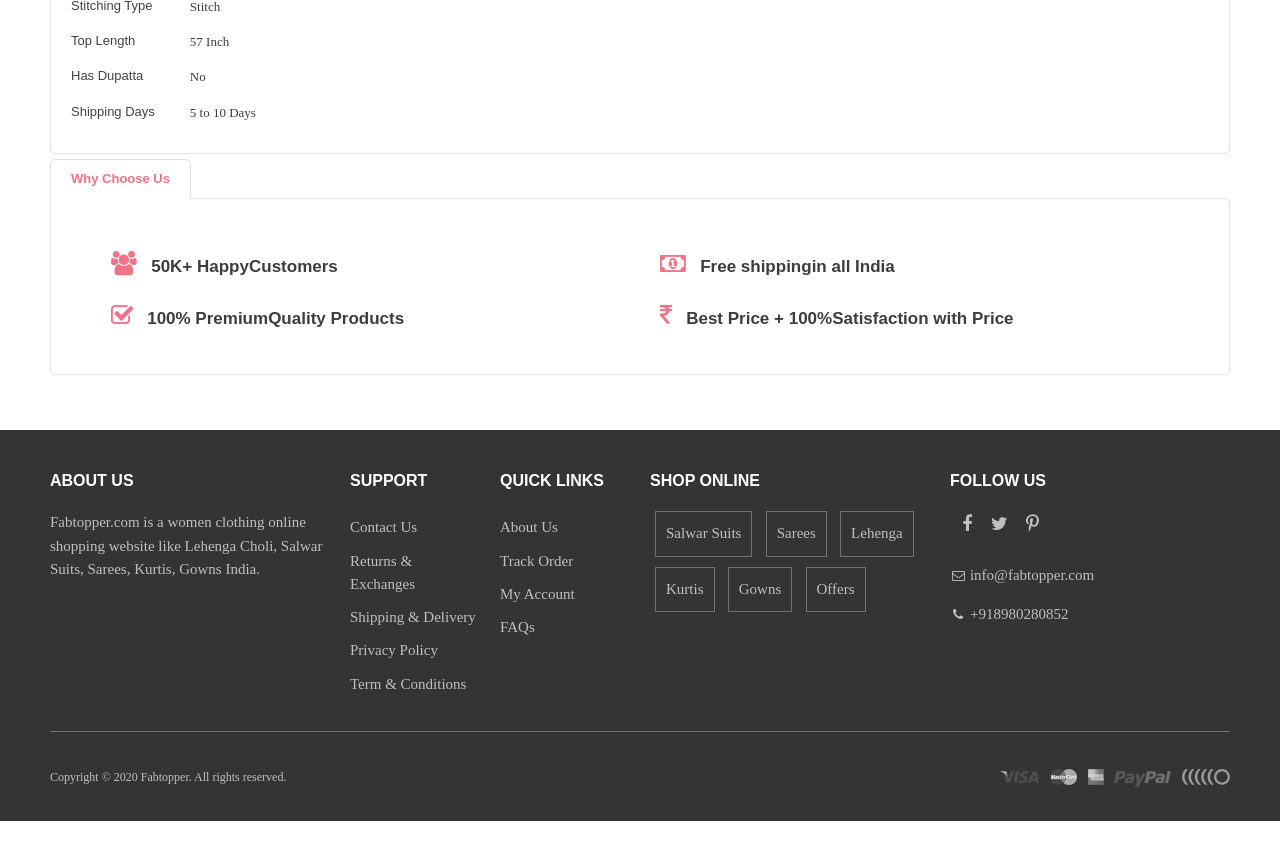Identify the bounding box coordinates of the clickable section necessary to follow the following instruction: "Click on 'Why Choose Us'". The coordinates should be presented as four float numbers from 0 to 1, i.e., [left, top, right, bottom].

[0.039, 0.187, 0.149, 0.234]